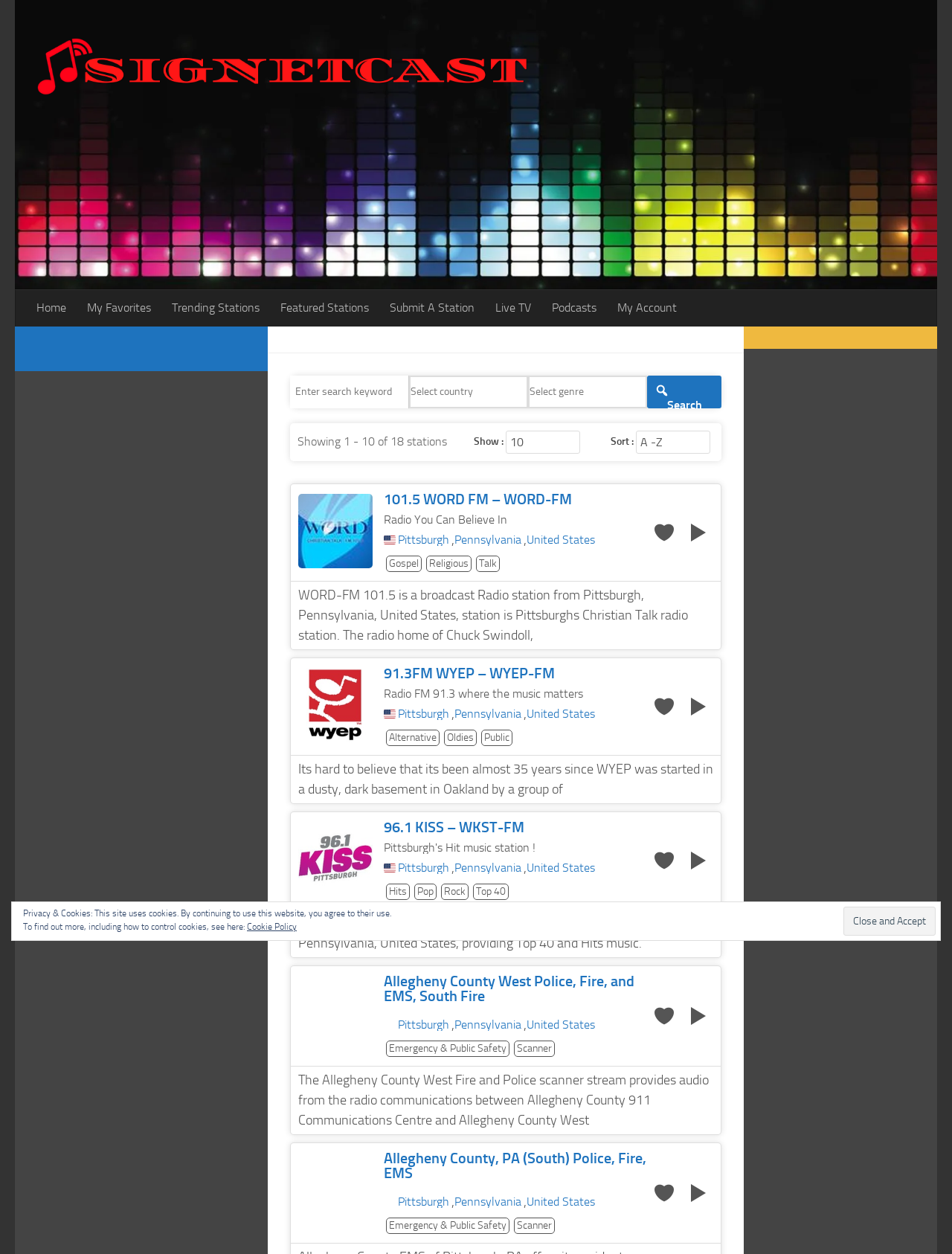Describe the entire webpage, focusing on both content and design.

The webpage is a directory for internet radio, TV, and podcasts, specifically focused on Pittsburgh. At the top, there is a navigation menu with links to "Home", "My Favorites", "Trending Stations", "Featured Stations", "Submit A Station", "Live TV", "Podcasts", and "My Account". Below the navigation menu, there is a search bar with a search button and two dropdown menus.

The main content of the page is a list of radio stations, each with its own section. Each section includes a link to the station's page, an image representing the station, and a brief description of the station. The stations are listed in a grid-like format, with three stations per row. Each station's section also includes links to the city, state, and country where the station is located, as well as links to the genres of music or topics the station covers.

There are 18 stations listed on the page, with information about each station's format, location, and description. The stations are a mix of music stations, talk radio stations, and emergency services broadcasts. Some of the stations have buttons to favorite or share the station.

At the bottom of the page, there is a section with a brief description of each station, including the type of content they broadcast and their target audience.